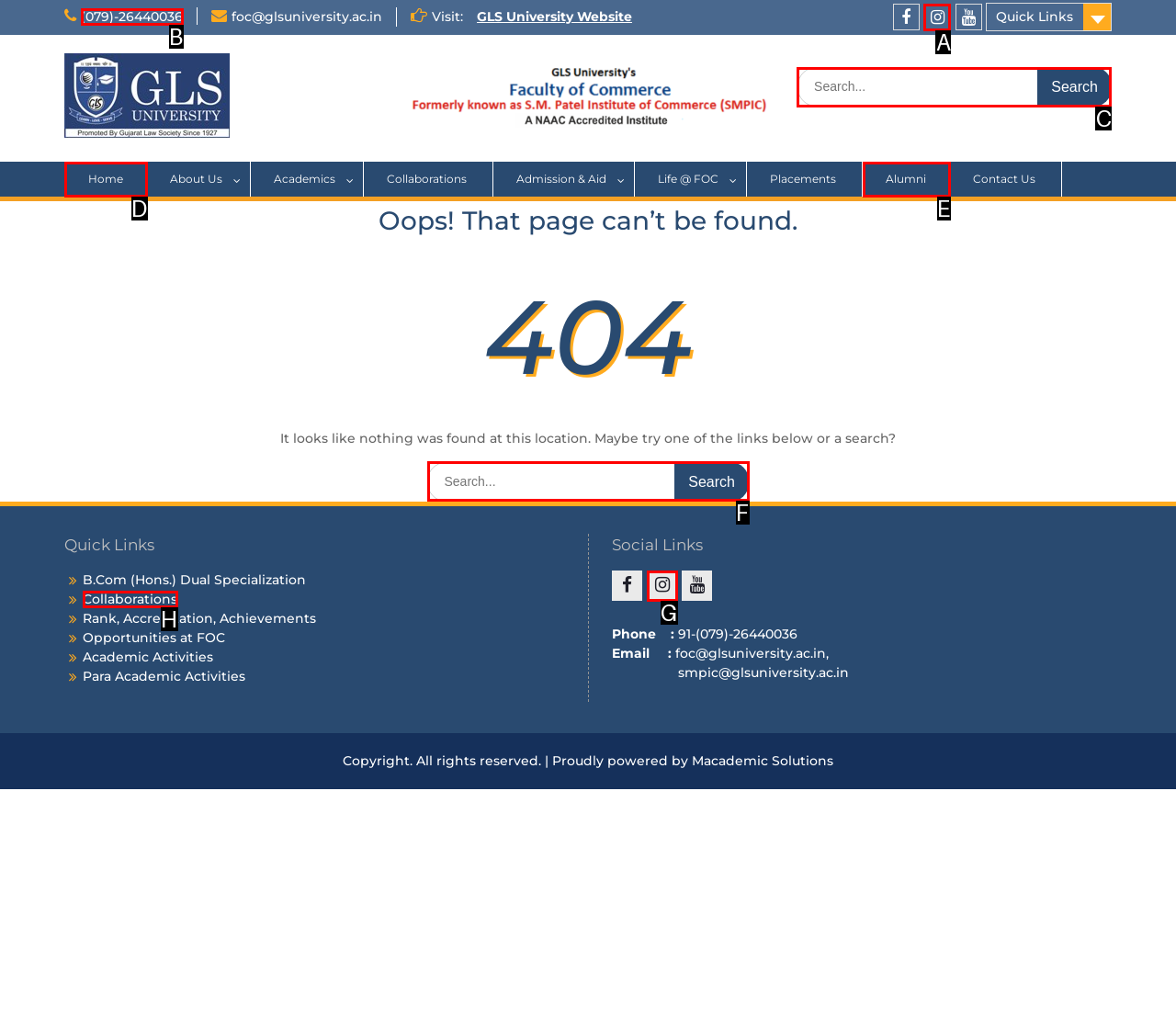Decide which UI element to click to accomplish the task: Search for something
Respond with the corresponding option letter.

C